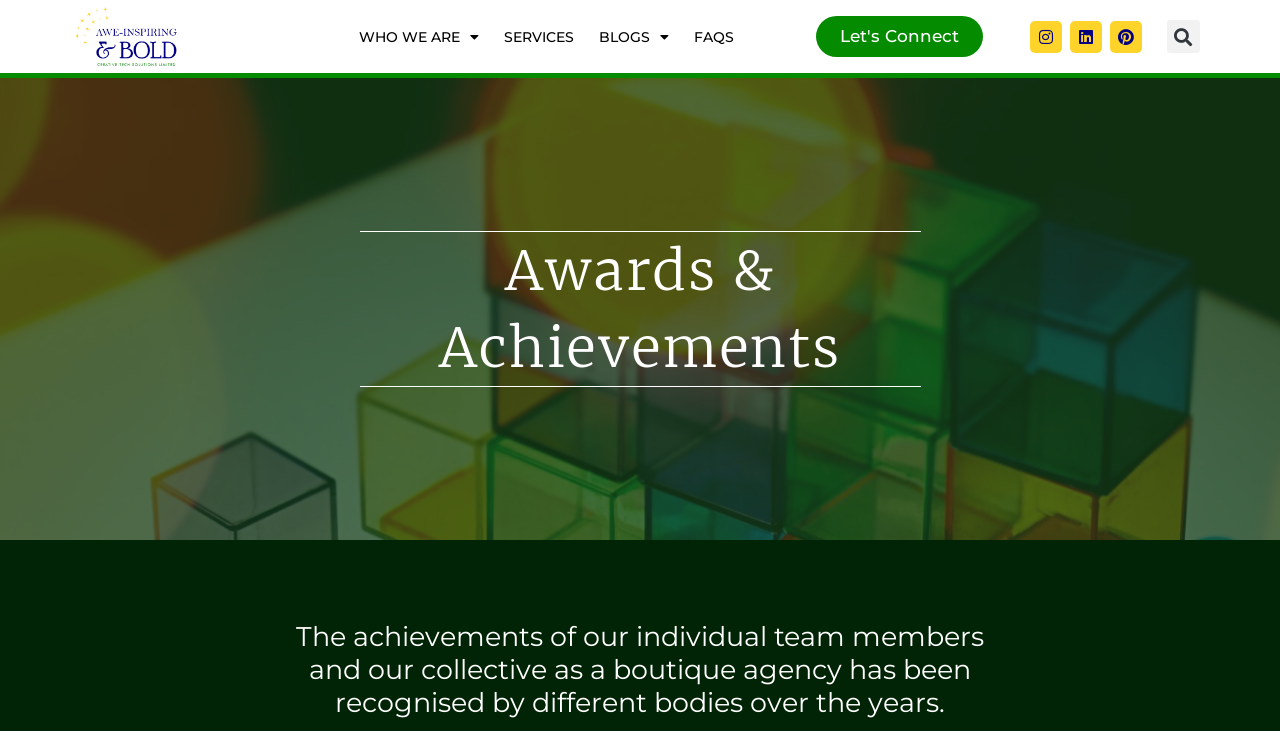Identify the coordinates of the bounding box for the element that must be clicked to accomplish the instruction: "Connect with us on Instagram".

[0.804, 0.028, 0.829, 0.072]